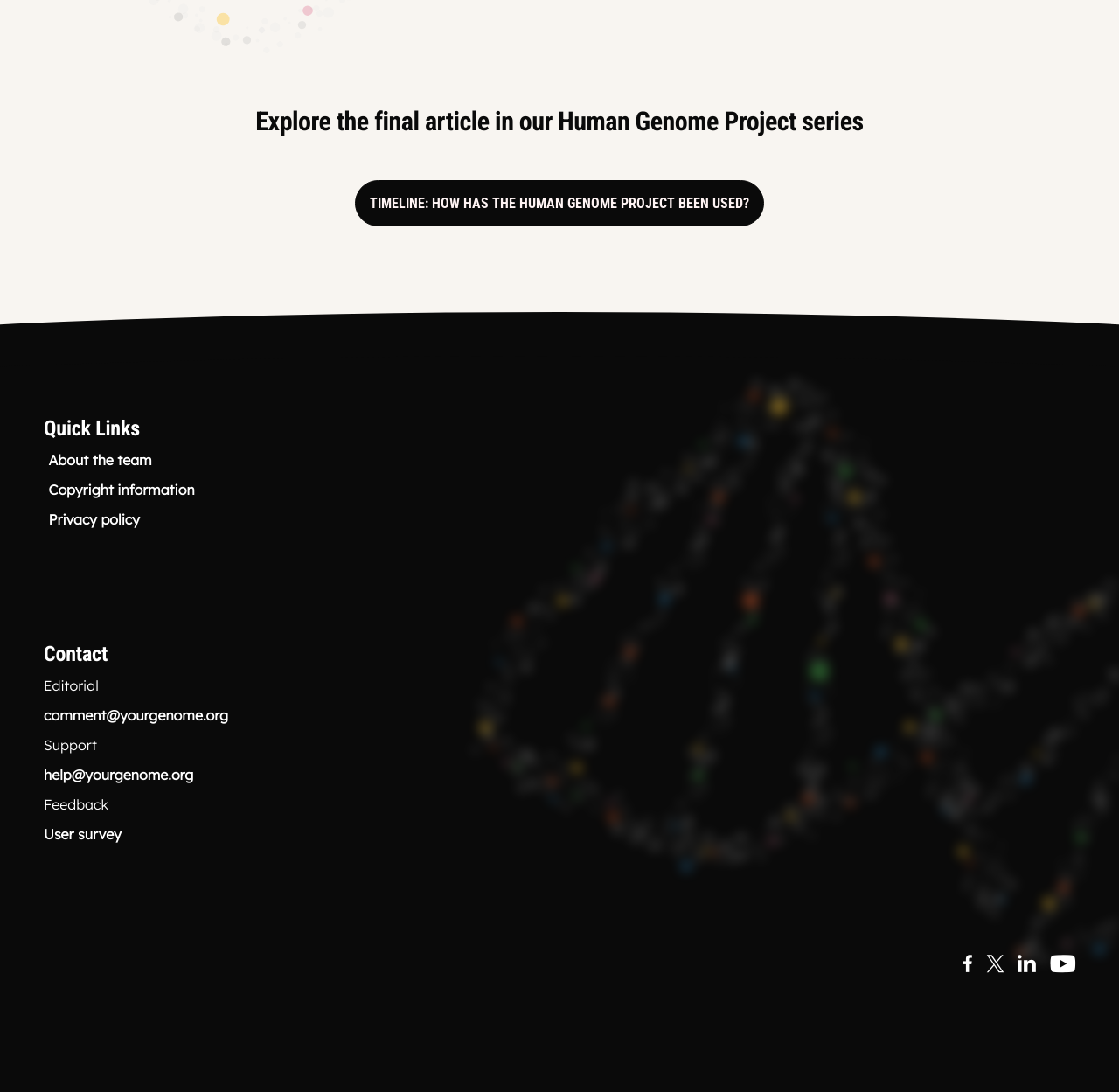Please provide a comprehensive answer to the question based on the screenshot: What type of links are provided under 'Quick Links'?

The links provided under 'Quick Links' can be determined by looking at the links 'About the team', 'Copyright information', and 'Privacy policy' which are categorized under the heading 'Quick Links'.